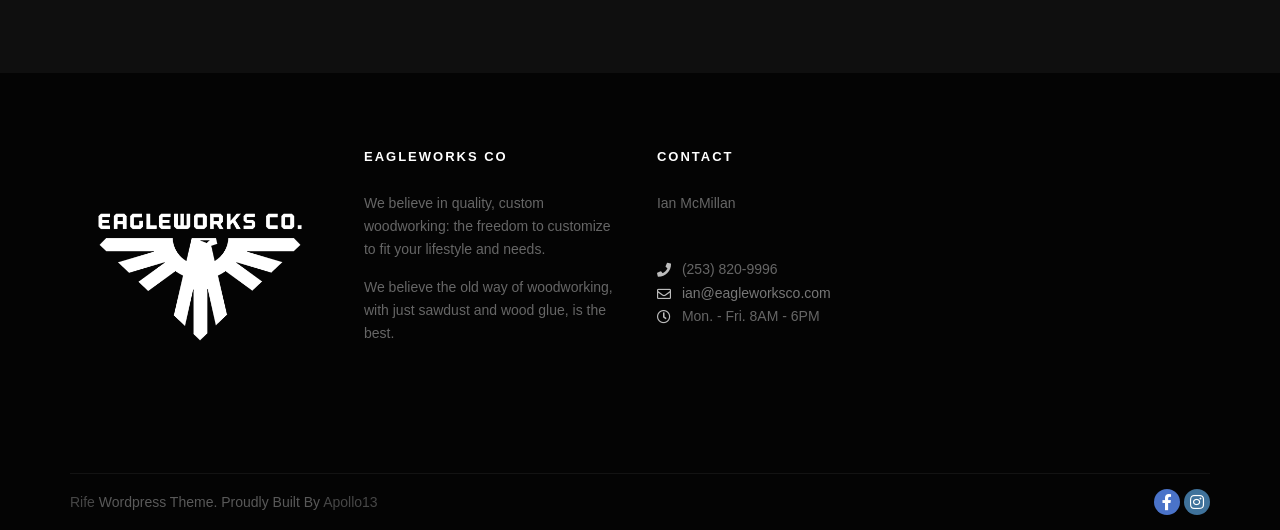Give a one-word or short phrase answer to this question: 
What is the phone number of Ian McMillan?

(253) 820-9996